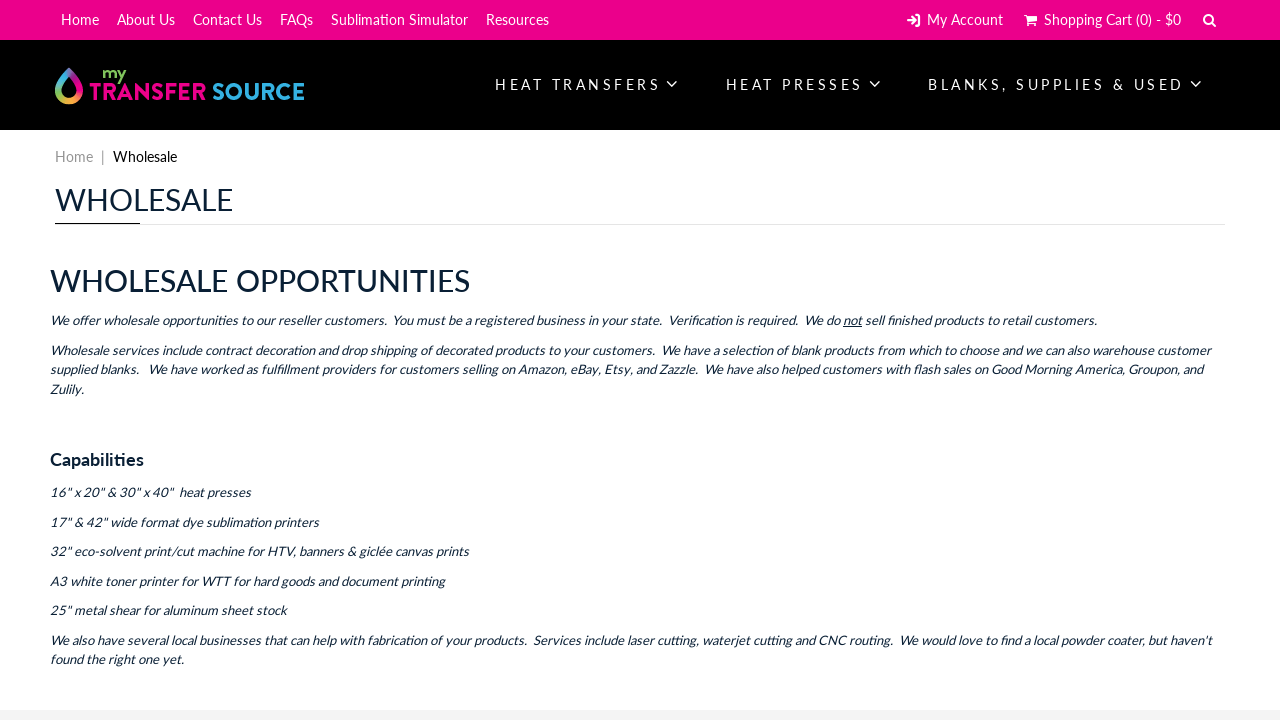Highlight the bounding box of the UI element that corresponds to this description: "Blanks, Supplies & Used".

[0.709, 0.09, 0.957, 0.146]